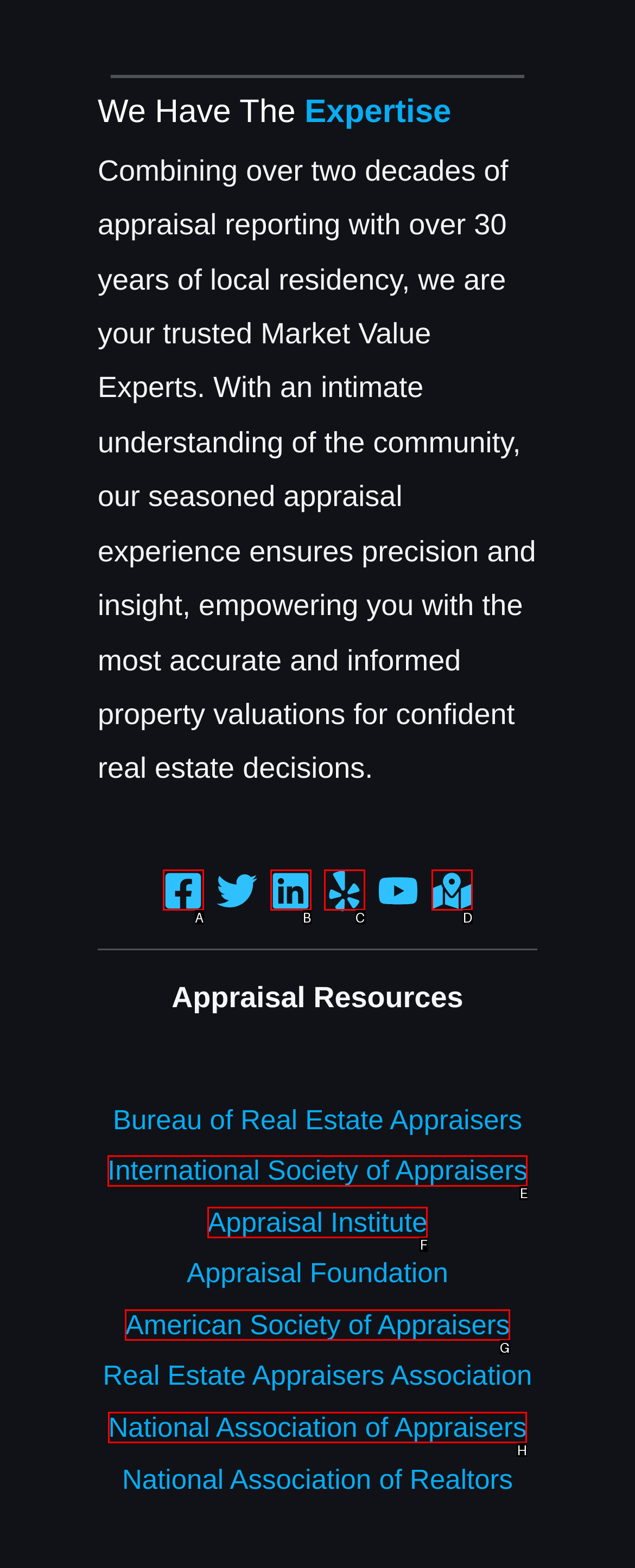Given the description: Appraisal Institute, determine the corresponding lettered UI element.
Answer with the letter of the selected option.

F